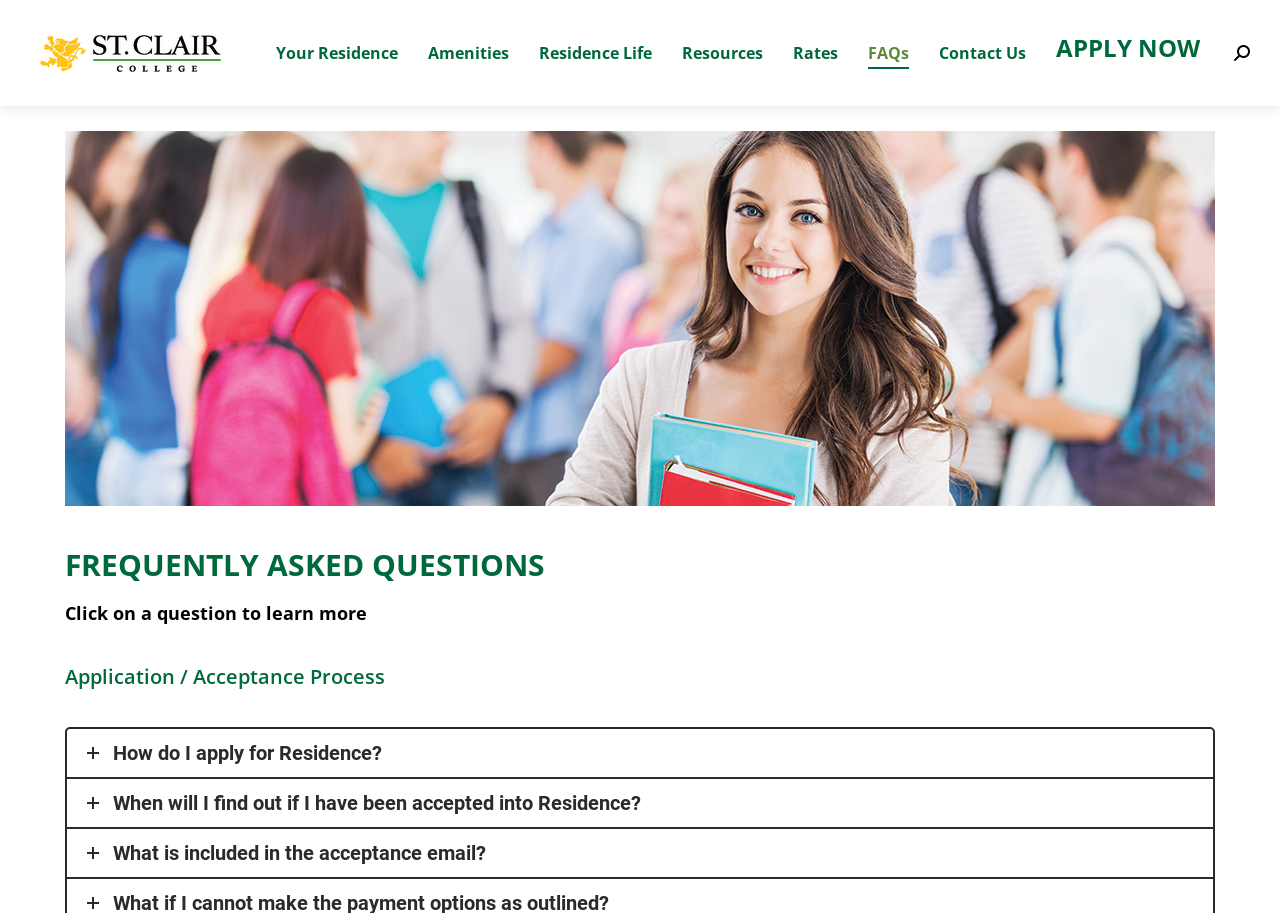Give an in-depth explanation of the webpage layout and content.

The webpage is about the FAQs of St. Clair College Residence. At the top left, there is a logo of St. Clair College Residence, which is an image linked to the college's residence page. Next to the logo, there is a navigation menu with links to different sections, including "Your Residence", "Amenities", "Residence Life", "Resources", "Rates", "FAQs", "Contact Us", and "APPLY NOW". 

Below the navigation menu, there is a large banner image that spans across the page. 

The main content of the page is divided into sections, with headings and questions that can be clicked to learn more. The first section is titled "FREQUENTLY ASKED QUESTIONS", followed by a subheading "Application / Acceptance Process". Under this subheading, there are three questions: "How do I apply for Residence?", "When will I find out if I have been accepted into Residence?", and "What is included in the acceptance email?". Each question is a link that can be clicked to reveal the answer. 

At the top right corner, there is a search bar with a magnifying glass icon.